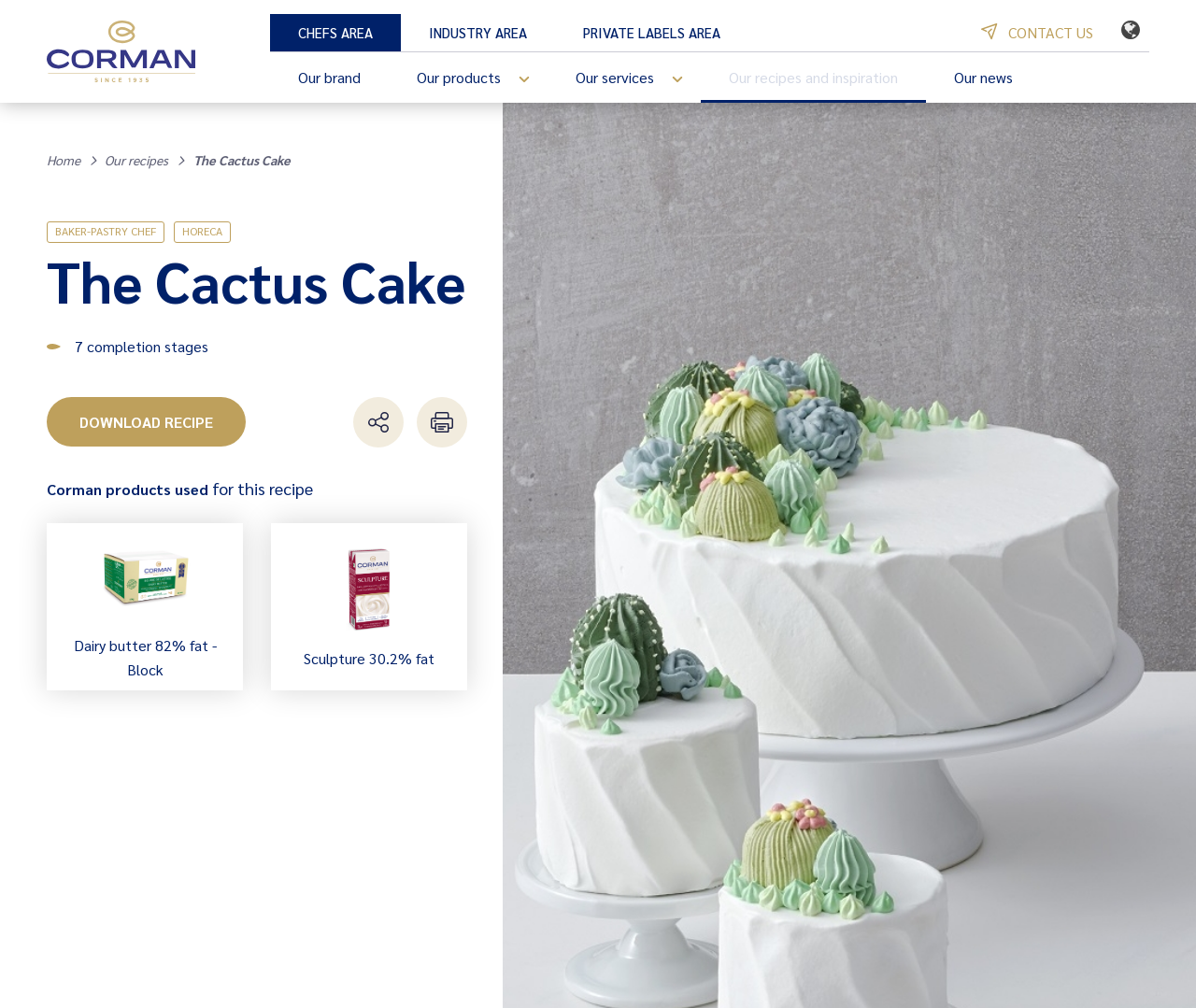Your task is to find and give the main heading text of the webpage.

The Cactus Cake